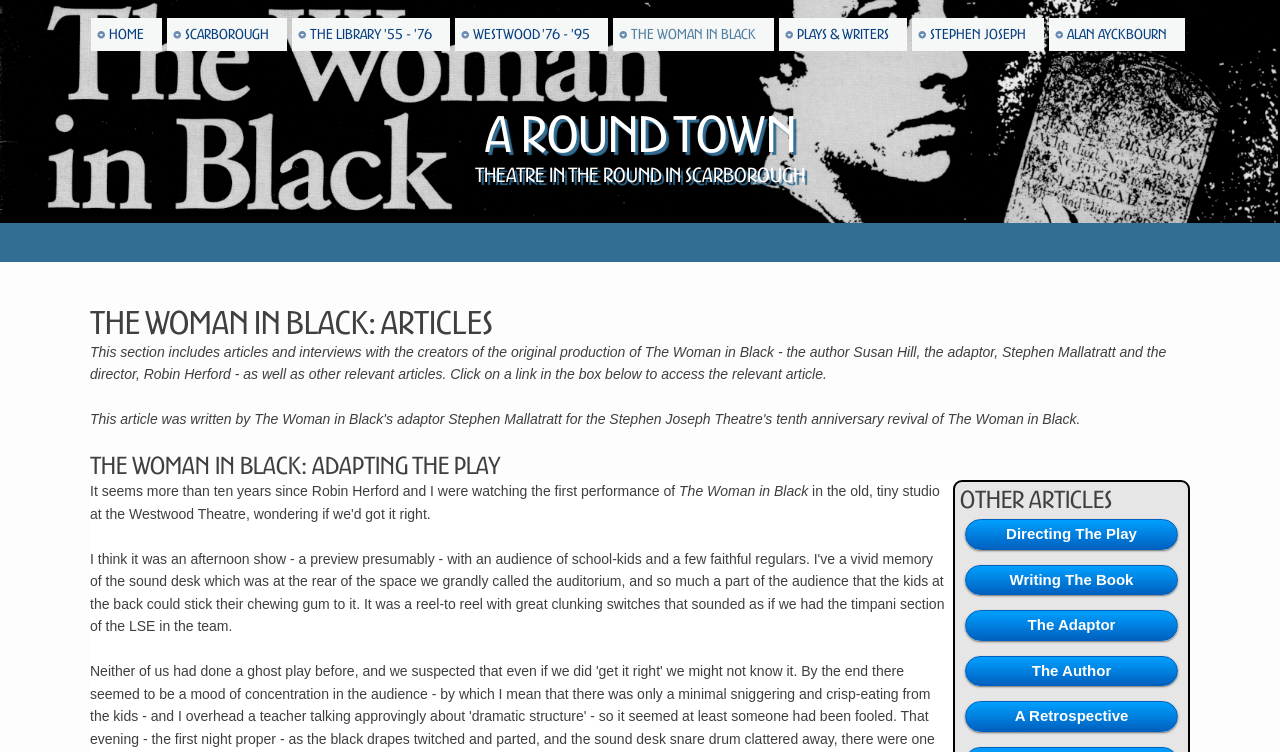Locate the bounding box coordinates of the area you need to click to fulfill this instruction: 'access Directing The Play article'. The coordinates must be in the form of four float numbers ranging from 0 to 1: [left, top, right, bottom].

[0.754, 0.691, 0.92, 0.731]